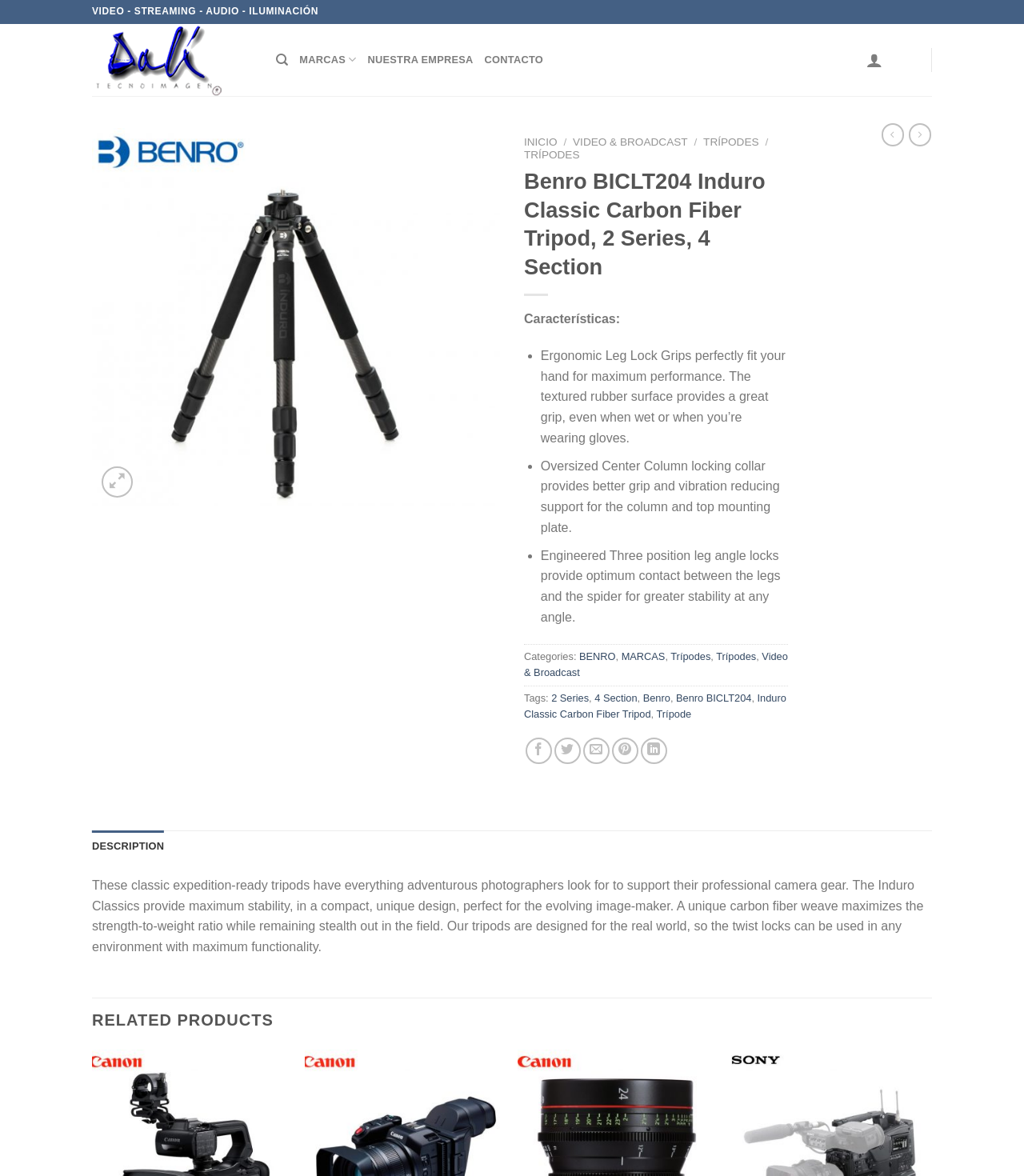Identify and extract the heading text of the webpage.

Benro BICLT204 Induro Classic Carbon Fiber Tripod, 2 Series, 4 Section